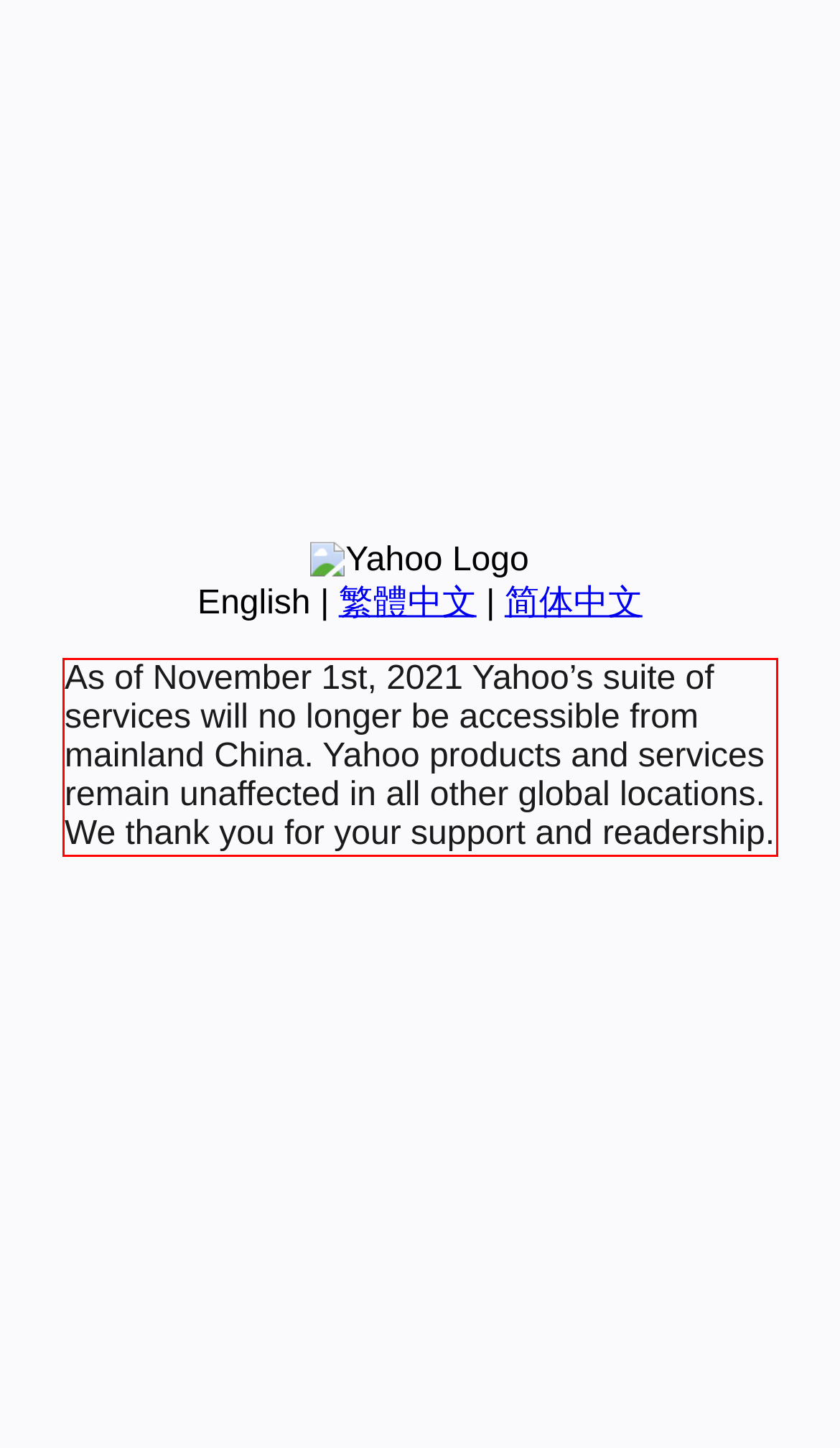Using the provided webpage screenshot, identify and read the text within the red rectangle bounding box.

As of November 1st, 2021 Yahoo’s suite of services will no longer be accessible from mainland China. Yahoo products and services remain unaffected in all other global locations. We thank you for your support and readership.